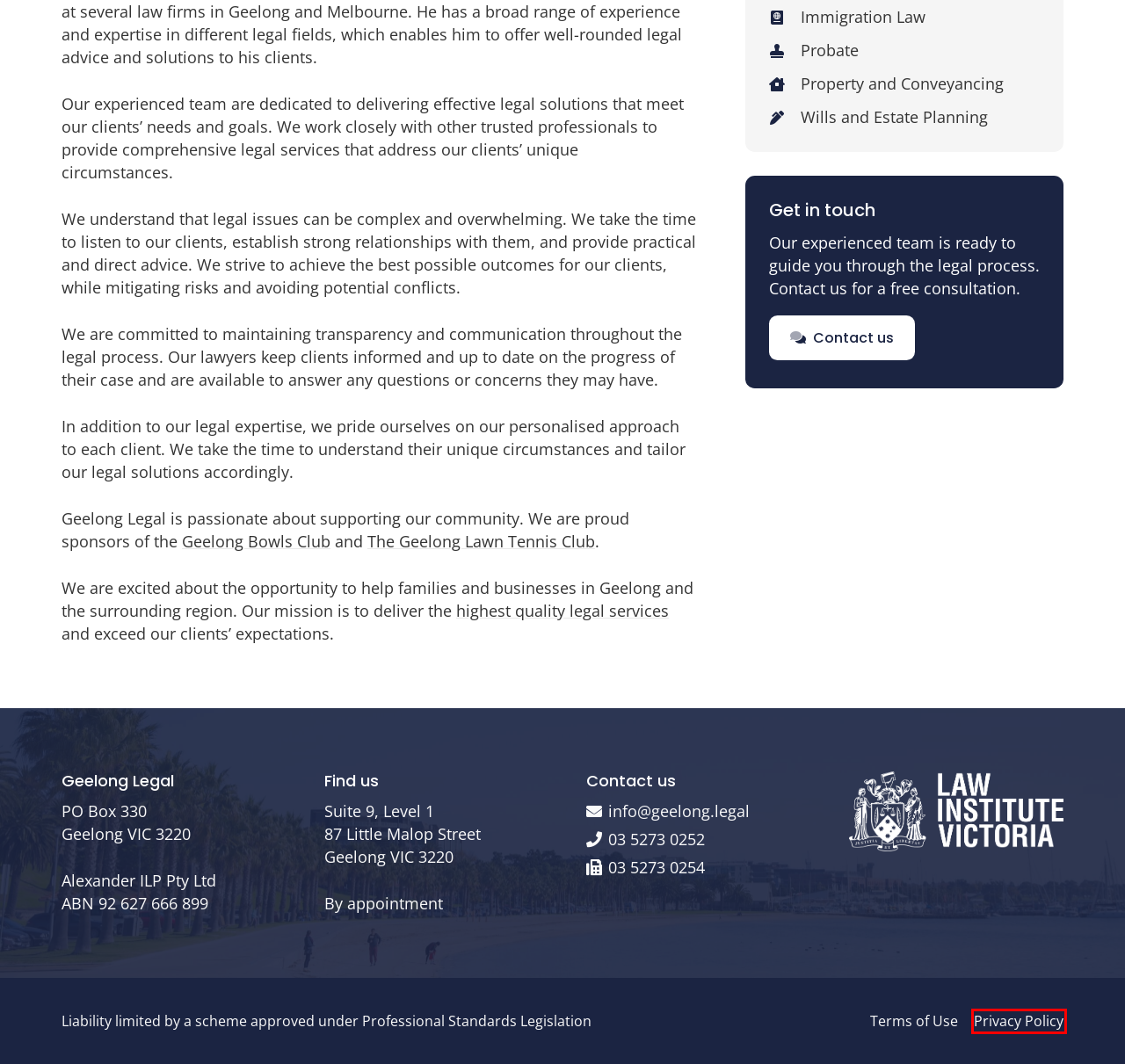Look at the screenshot of the webpage and find the element within the red bounding box. Choose the webpage description that best fits the new webpage that will appear after clicking the element. Here are the candidates:
A. Terms of Use - Geelong Legal
B. Your Beautiful Bowling Green’s Hire in Geelong, VIC
C. Wills and Estate Planning Lawyers - Geelong Legal
D. Probate Lawyers - Geelong Legal
E. Home | Geelong Lawn Tennis Club | Tennis, Squash, Fitness | Victoria
F. Business and Commercial Law - Geelong Legal
G. Home
H. Privacy Policy - Geelong Legal

H